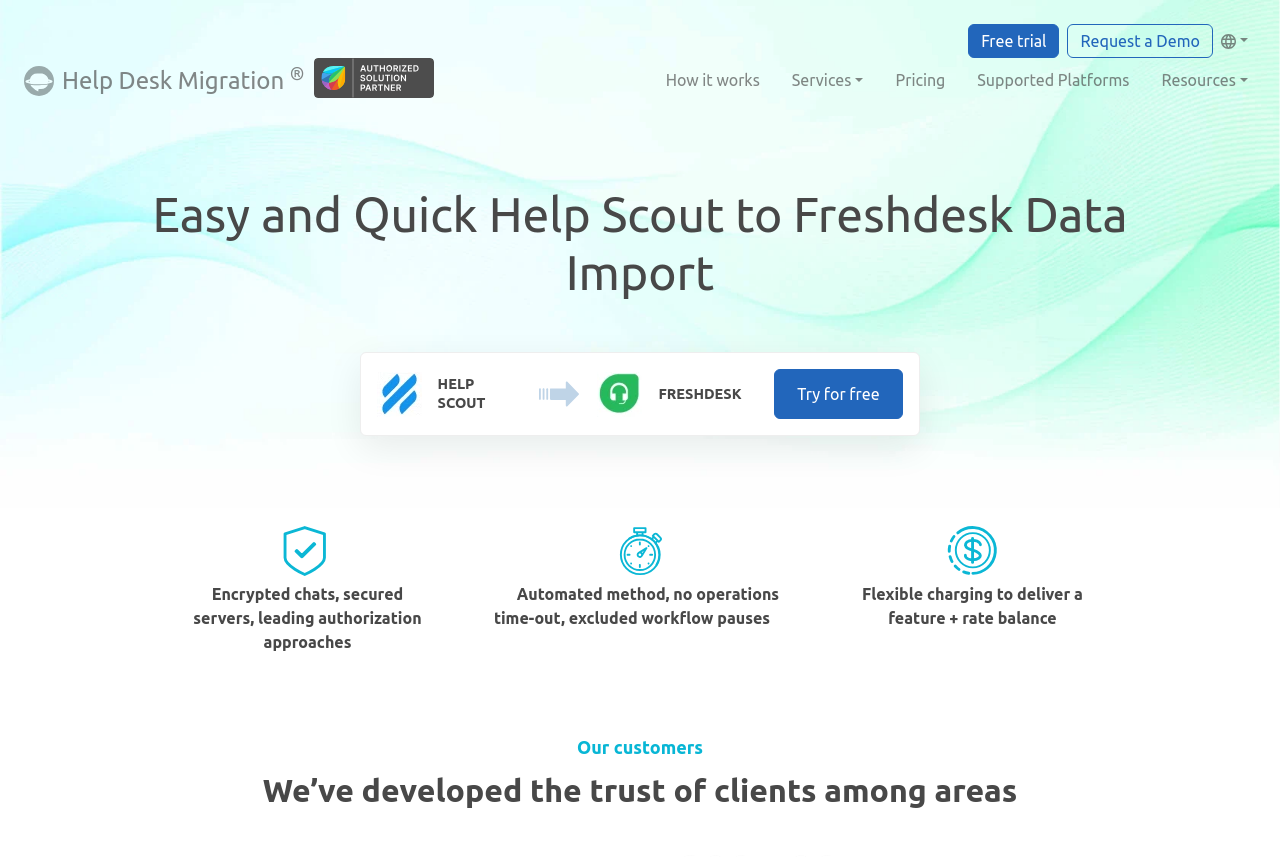Answer the question in a single word or phrase:
What is the text above the 'Try for free' button?

HELP SCOUT FRESHDESK